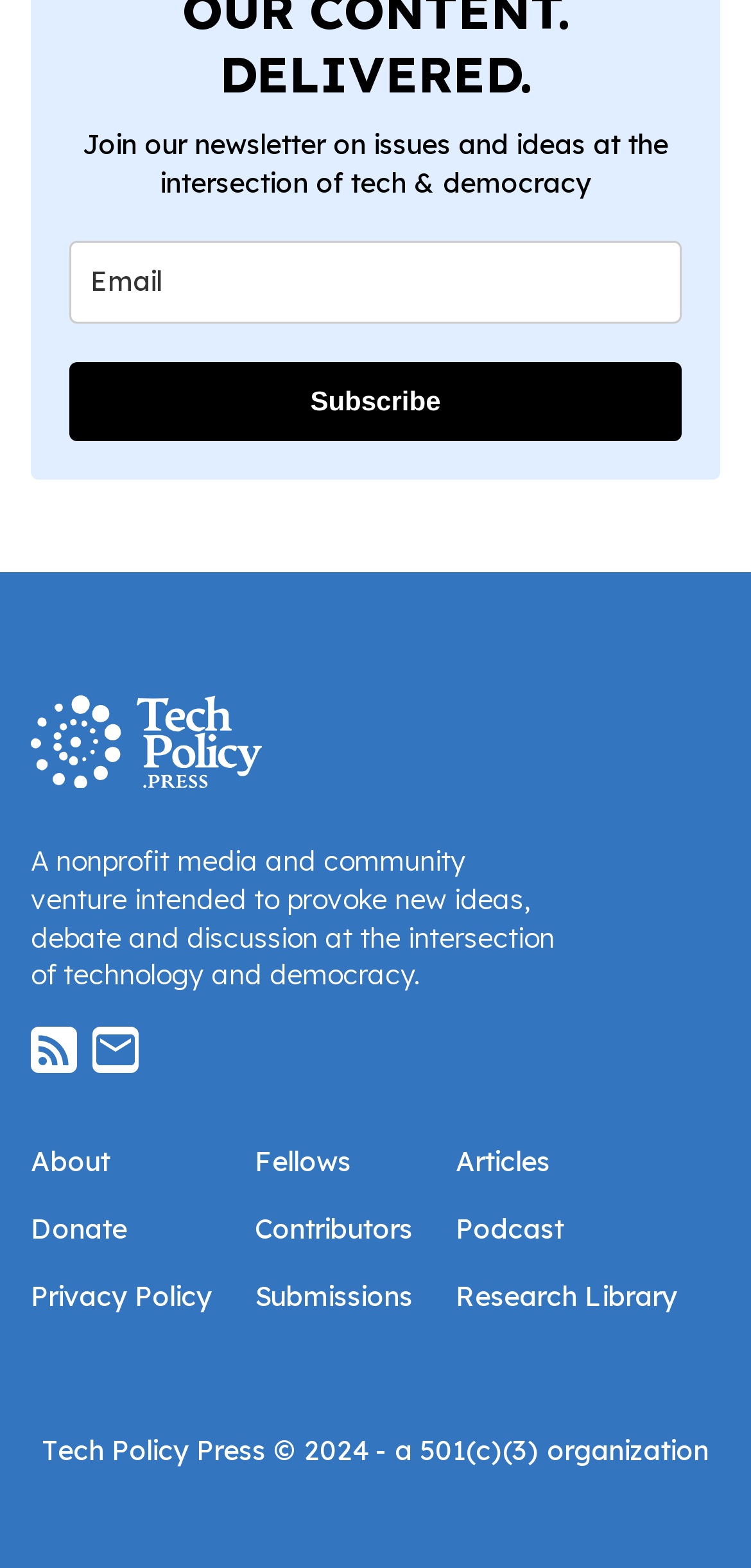What is the purpose of the textbox?
Answer the question in as much detail as possible.

The textbox is labeled as 'email' and is required, indicating that it is used to input an email address, likely for subscribing to a newsletter or receiving updates.